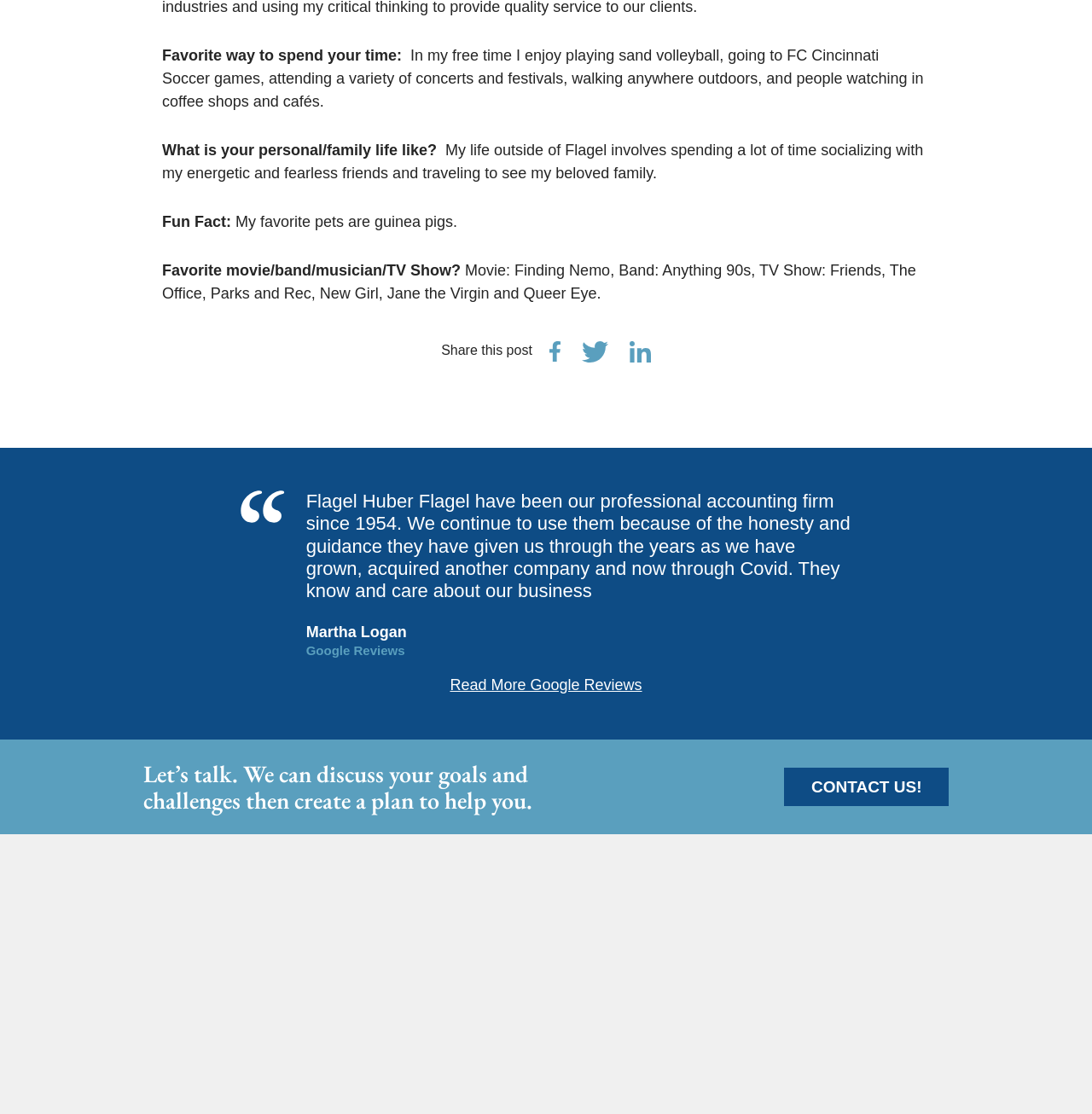What is the author's favorite pet?
Your answer should be a single word or phrase derived from the screenshot.

guinea pigs